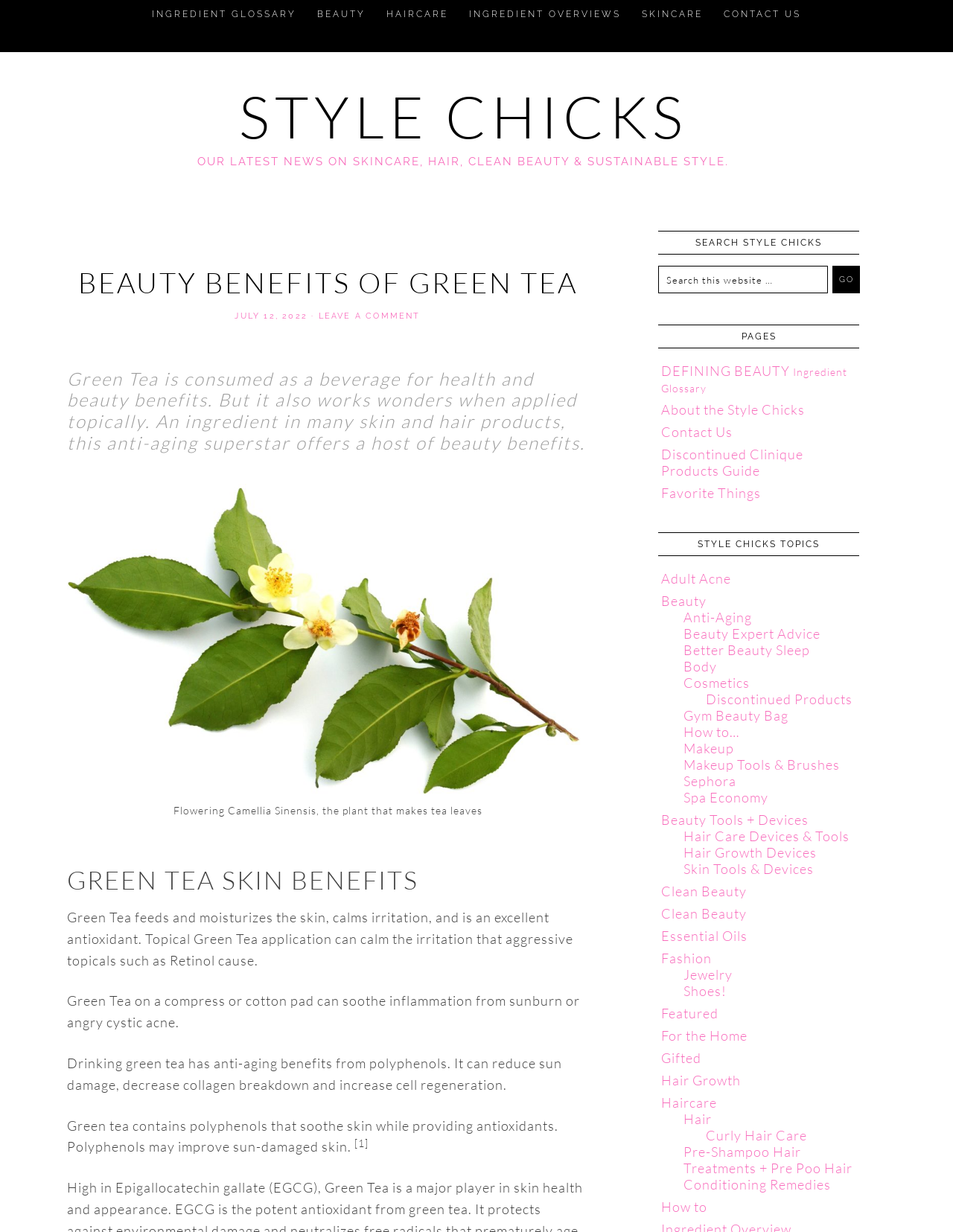Please indicate the bounding box coordinates for the clickable area to complete the following task: "Click the 'INGREDIENT GLOSSARY' link". The coordinates should be specified as four float numbers between 0 and 1, i.e., [left, top, right, bottom].

[0.15, 0.0, 0.32, 0.023]